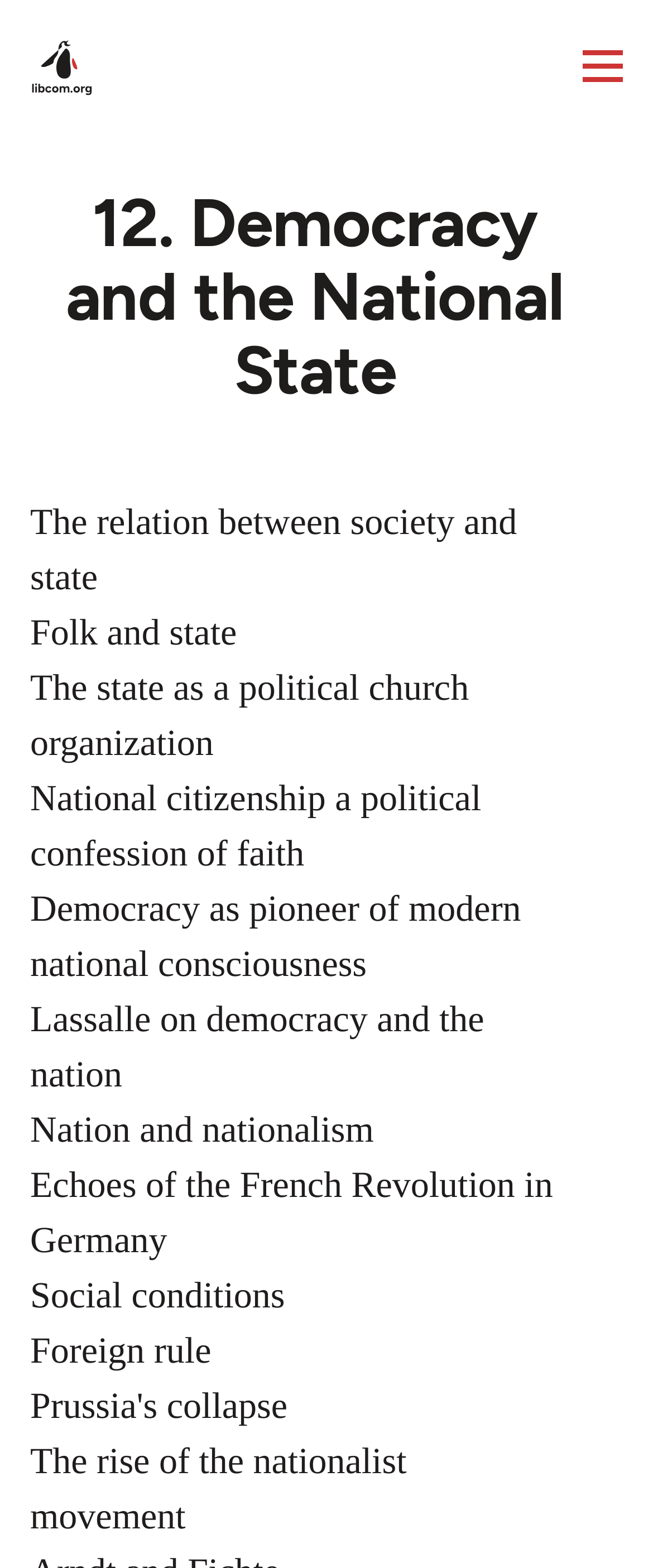Refer to the image and provide an in-depth answer to the question: 
How many subtopics are listed?

I counted the number of subtopics listed under the main heading '12. Democracy and the National State' and found 10 subtopics.